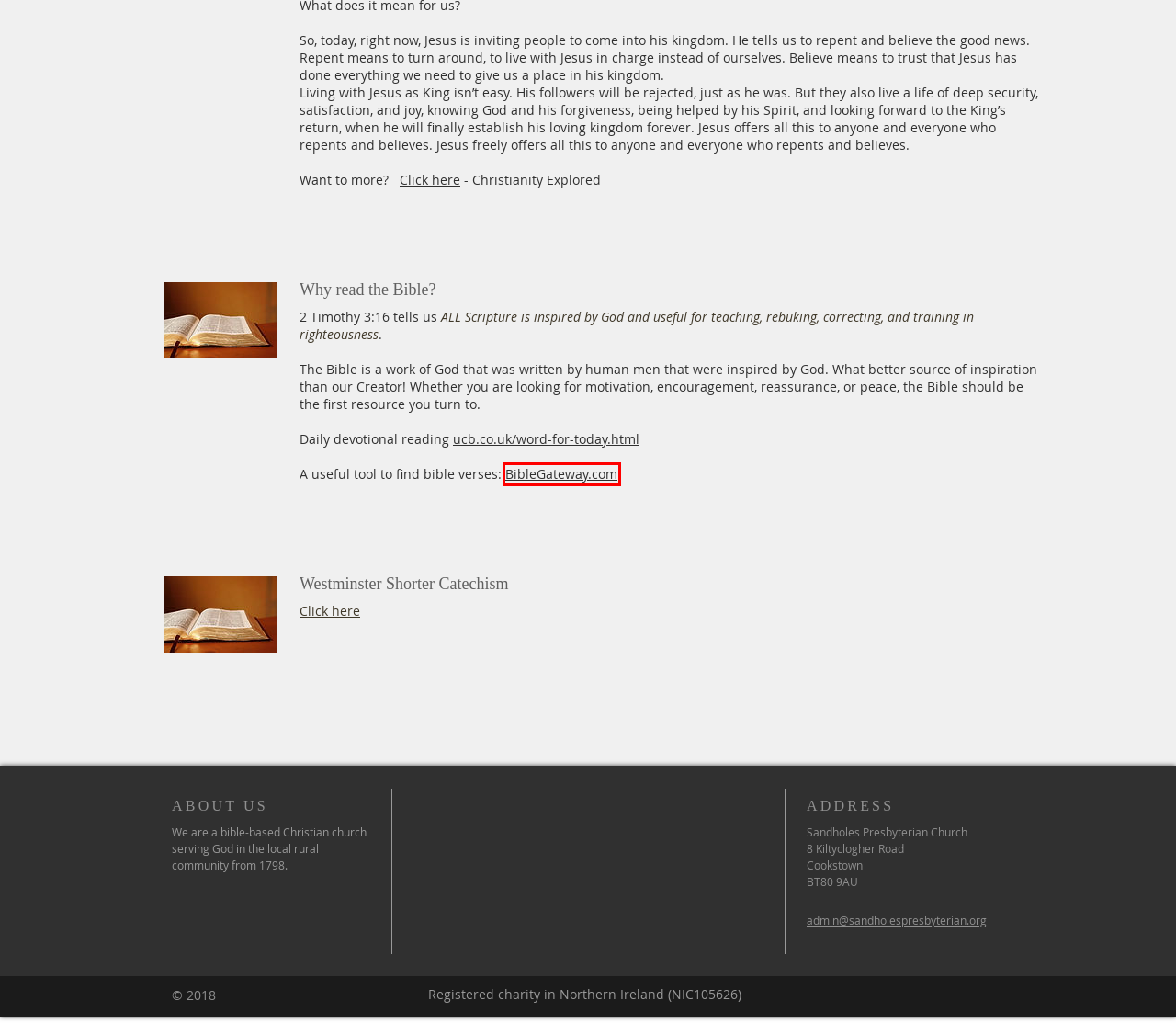You are given a screenshot of a webpage with a red rectangle bounding box around a UI element. Select the webpage description that best matches the new webpage after clicking the element in the bounding box. Here are the candidates:
A. Church Life at Sandholes
B. Events at Sandholes
C. What is Christianity?
D. History of Sandholes Presbyterian Church
E. Covid-19 | sandholes
F. BibleGateway.com: A searchable online Bible in over 150 versions and 50 languages.
G. About us at Sandholes
H. Sandholes Presbyterian Church, Cookstown

F